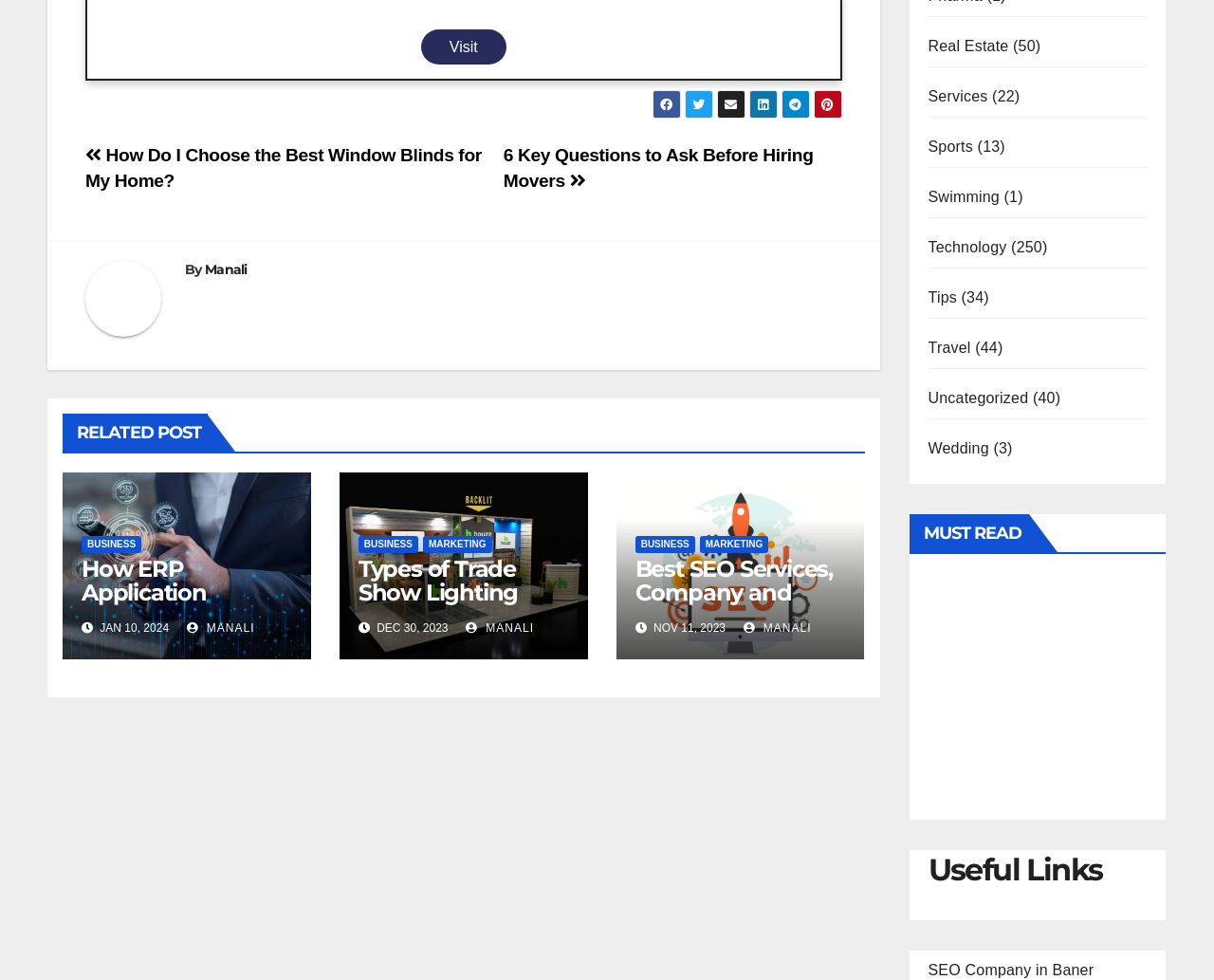Who is the author of the post 'Best SEO Services, Company and Agency in Pune'?
Offer a detailed and full explanation in response to the question.

I found the post 'Best SEO Services, Company and Agency in Pune' under the 'RELATED POST' section, and the author's name 'Manali' is mentioned next to the post title.